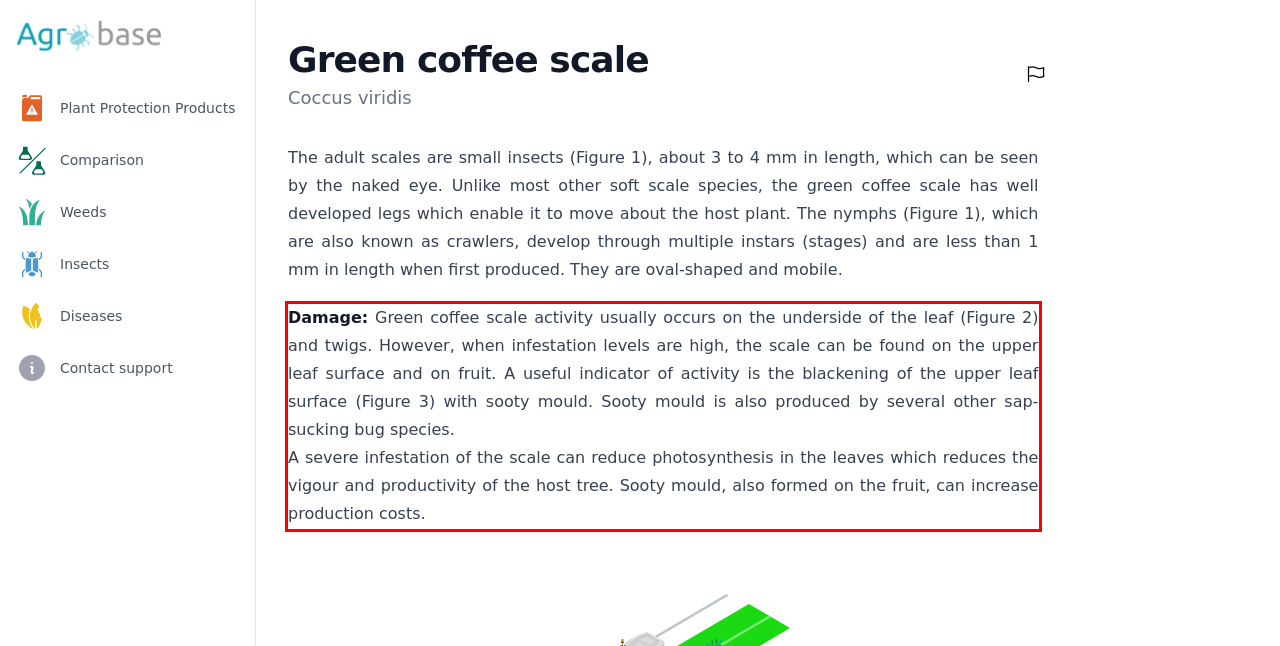You are presented with a webpage screenshot featuring a red bounding box. Perform OCR on the text inside the red bounding box and extract the content.

Damage: Green coffee scale activity usually occurs on the underside of the leaf (Figure 2) and twigs. However, when infestation levels are high, the scale can be found on the upper leaf surface and on fruit. A useful indicator of activity is the blackening of the upper leaf surface (Figure 3) with sooty mould. Sooty mould is also produced by several other sap-sucking bug species. A severe infestation of the scale can reduce photosynthesis in the leaves which reduces the vigour and productivity of the host tree. Sooty mould, also formed on the fruit, can increase production costs.